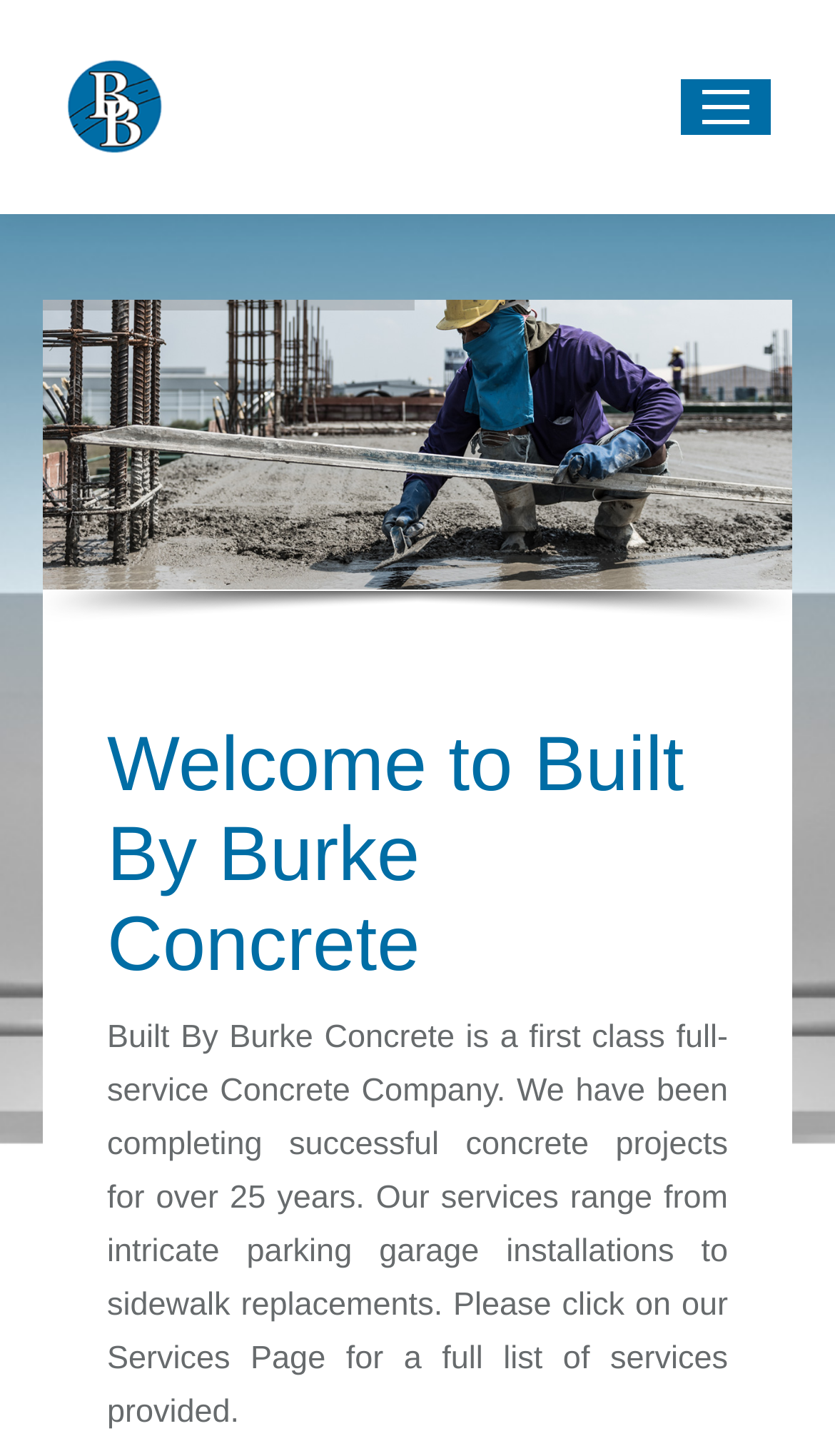Convey a detailed summary of the webpage, mentioning all key elements.

The webpage is about Built By Burke Concrete, a full-service concrete company. At the top left, there is a logo of the company, which is an image with the text "Built By Burke Concrete". Next to the logo, there is a link to the company's name. On the top right, there is a mobile menu icon.

Below the logo, there is a large image that spans almost the entire width of the page. The image is followed by a heading that reads "Welcome to Built By Burke Concrete". Under the heading, there is a paragraph of text that describes the company's services, including concrete projects, parking garage installations, and sidewalk replacements.

At the very bottom of the page, there is a link to "Go to Top" accompanied by a small image. This link is positioned at the bottom right corner of the page.